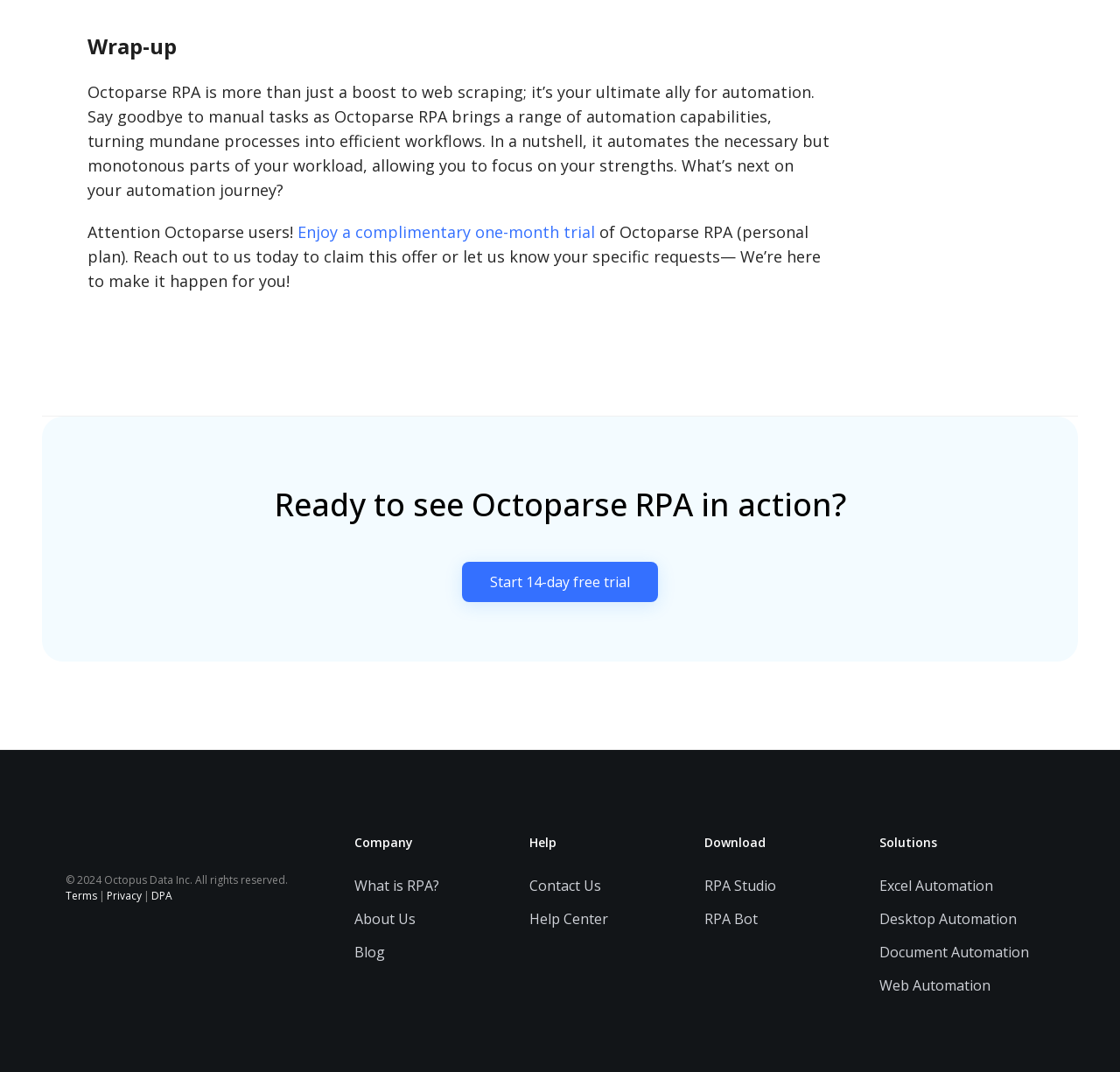What social media platforms is Octoparse present on?
Use the screenshot to answer the question with a single word or phrase.

LinkedIn, Twitter, YouTube